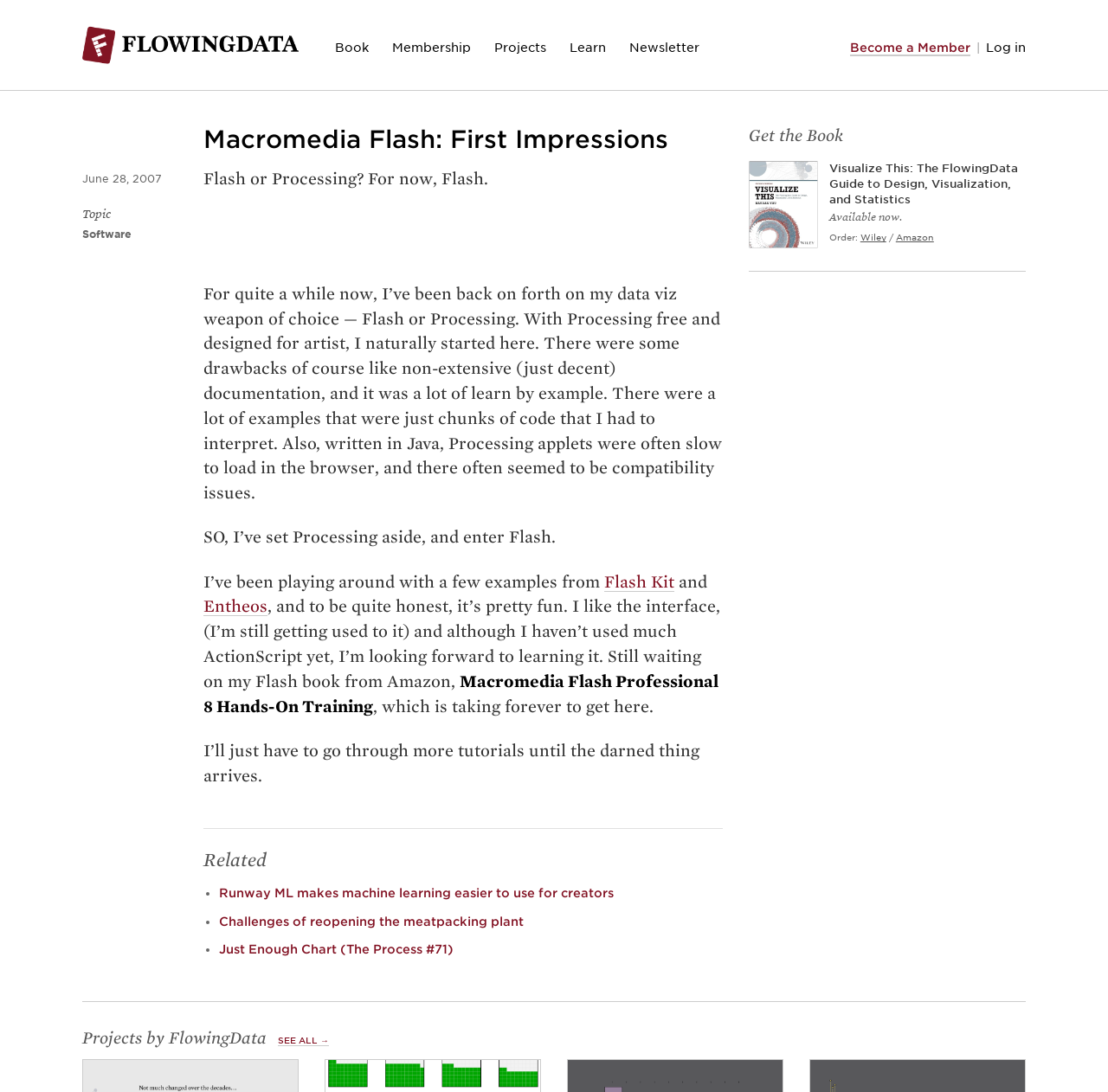Generate a thorough caption that explains the contents of the webpage.

The webpage is about FlowingData, a website focused on data visualization and statistics. At the top, there is a navigation menu with links to "Book", "Membership", "Projects", "Learn", "Newsletter", and "Log in". On the right side of the navigation menu, there is a call-to-action button "Become a Member".

Below the navigation menu, there is a heading "Macromedia Flash: First Impressions" followed by a link to the date "June 28, 2007". Next to the date, there is a heading "Topic" with a link to "Software" below it.

The main content of the webpage is a blog post about the author's experience with Macromedia Flash and Processing. The post is divided into several paragraphs, with some links to external resources, such as "Flash Kit" and "Entheos". There is also a mention of a book "Macromedia Flash Professional 8 Hands-On Training" that the author is waiting to arrive.

On the right side of the webpage, there is a section titled "Get the Book" with a link to "Visualize This: The FlowingData Guide to Design, Visualization, and Statistics". Below this section, there is an image of the book cover. The book is available for order from Wiley and Amazon.

At the bottom of the webpage, there is a section titled "Related" with a list of links to other articles, including "Runway ML makes machine learning easier to use for creators", "Challenges of reopening the meatpacking plant", and "Just Enough Chart (The Process #71)".

Finally, there is a section titled "Projects by FlowingData" with a link to "SEE ALL →", suggesting that there are more projects available on the website.